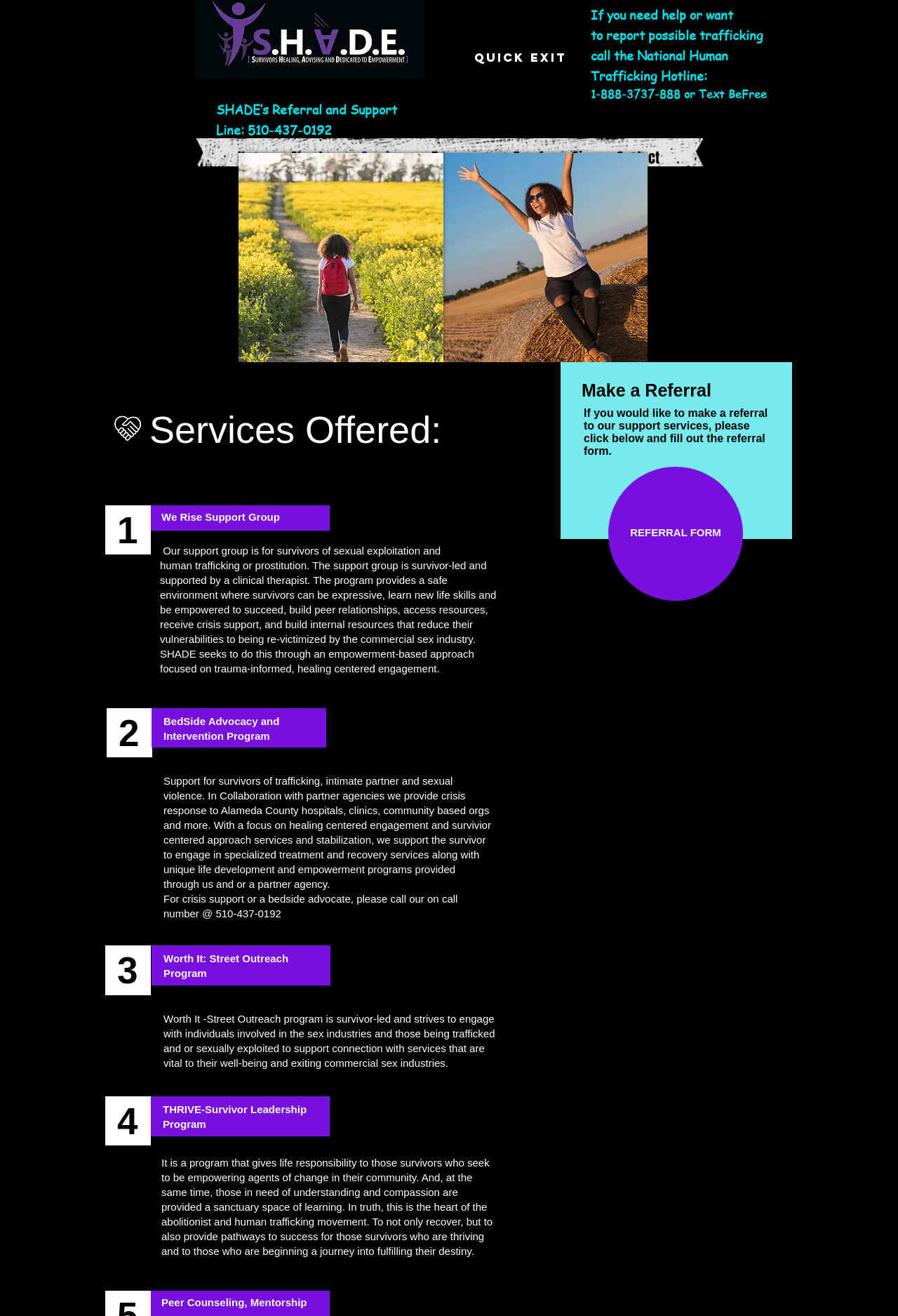Using the information from the screenshot, answer the following question thoroughly:
What is the phone number for SHADE's Referral and Support Line?

I found the phone number by looking at the StaticText element with the text 'SHADE’s Referral and Support Line: 510-437-0192' which is located at the top of the webpage.